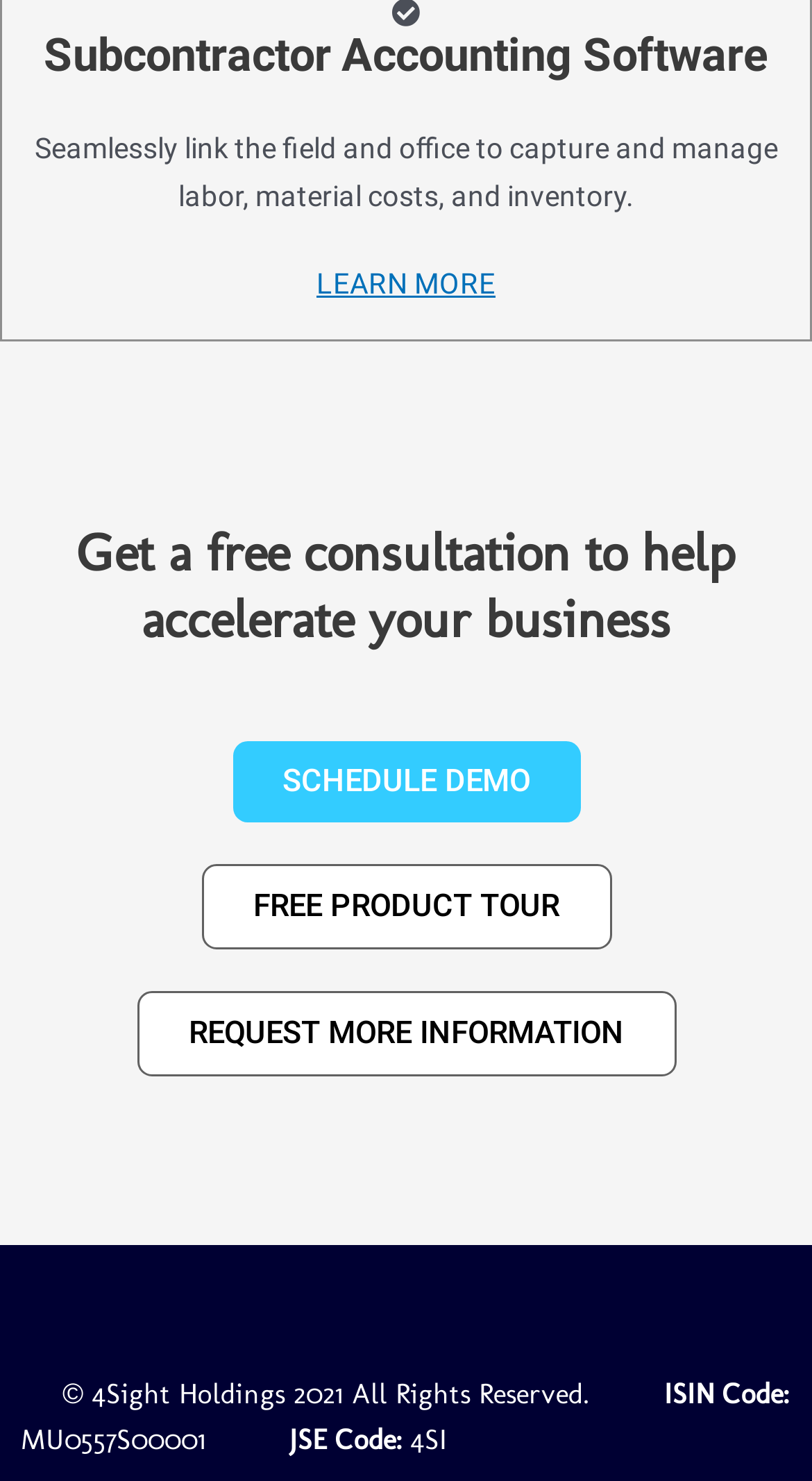What is the copyright year?
Answer the question in a detailed and comprehensive manner.

The StaticText element with ID 122 contains the copyright information, which includes the year 2021.